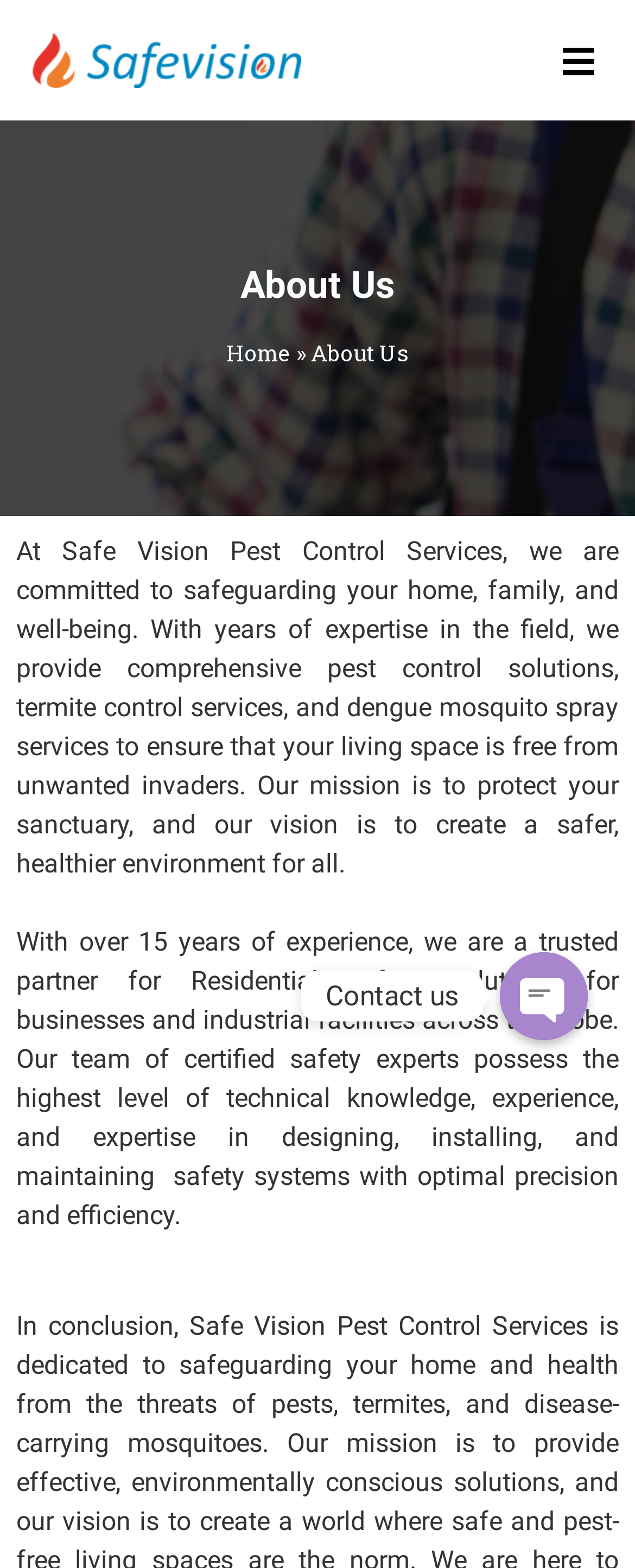What is the company's mission?
Examine the screenshot and reply with a single word or phrase.

To protect living spaces